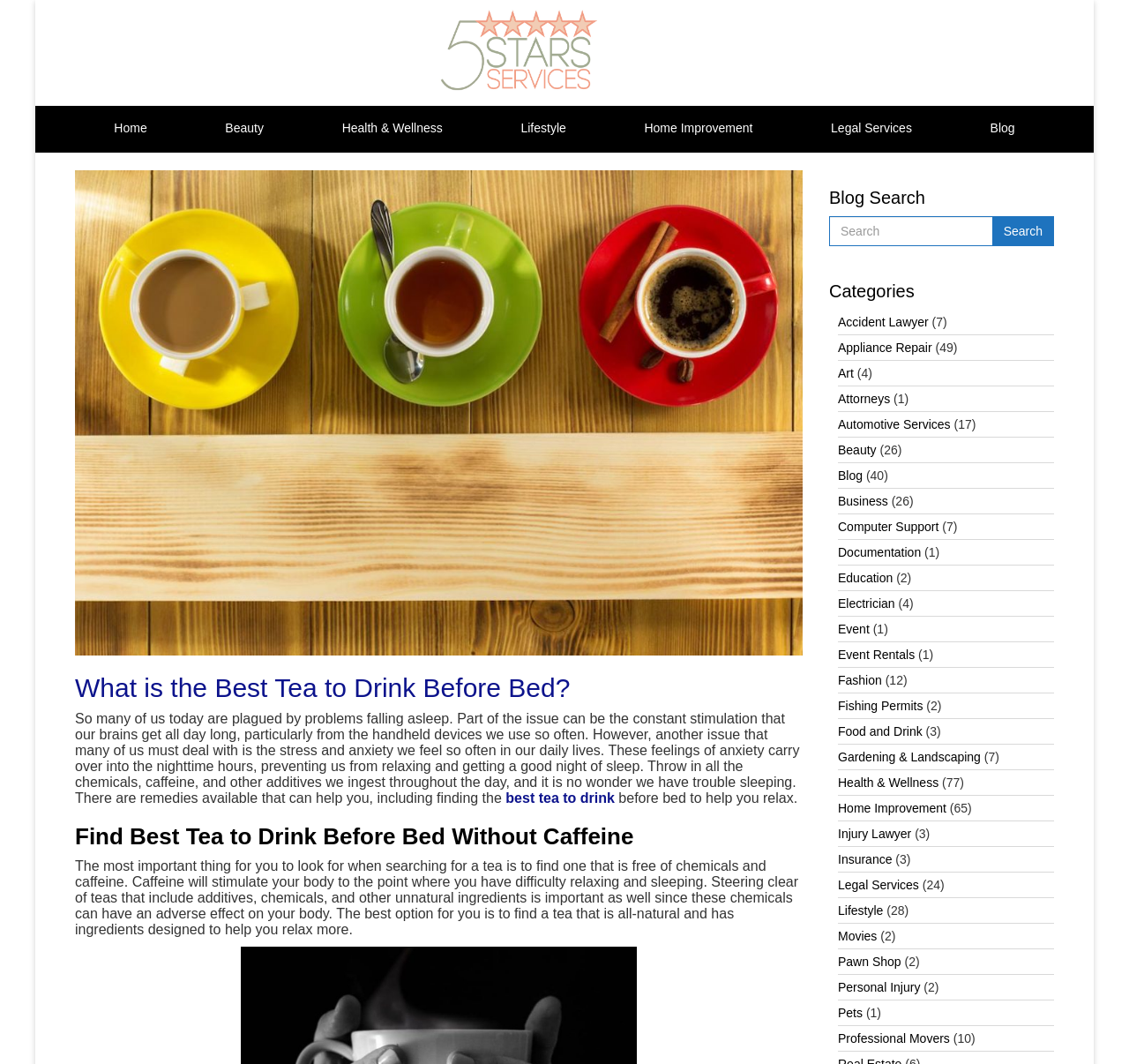Describe the entire webpage, focusing on both content and design.

This webpage is about finding the best tea to drink before bed that promotes relaxation and energy for the next day. At the top, there is a navigation menu with links to various categories, including Home, Beauty, Health & Wellness, Lifestyle, and more. Below the navigation menu, there is a header section with a title "What is the Best Tea to Drink Before Bed?" and an image related to the topic.

The main content of the webpage is divided into sections. The first section discusses the importance of finding a tea that is free of chemicals and caffeine, which can interfere with sleep. The text explains that an all-natural tea with ingredients designed to help relaxation is the best option.

On the right side of the webpage, there is a search bar with a "Search" button, allowing users to search for specific topics. Below the search bar, there is a list of categories, including Accident Lawyer, Appliance Repair, Art, and more, with the number of articles in each category.

At the bottom of the webpage, there are more links to various categories, including Business, Computer Support, Education, and more, with the number of articles in each category. Overall, the webpage provides information and resources on finding the best tea to drink before bed, as well as access to other related topics and categories.